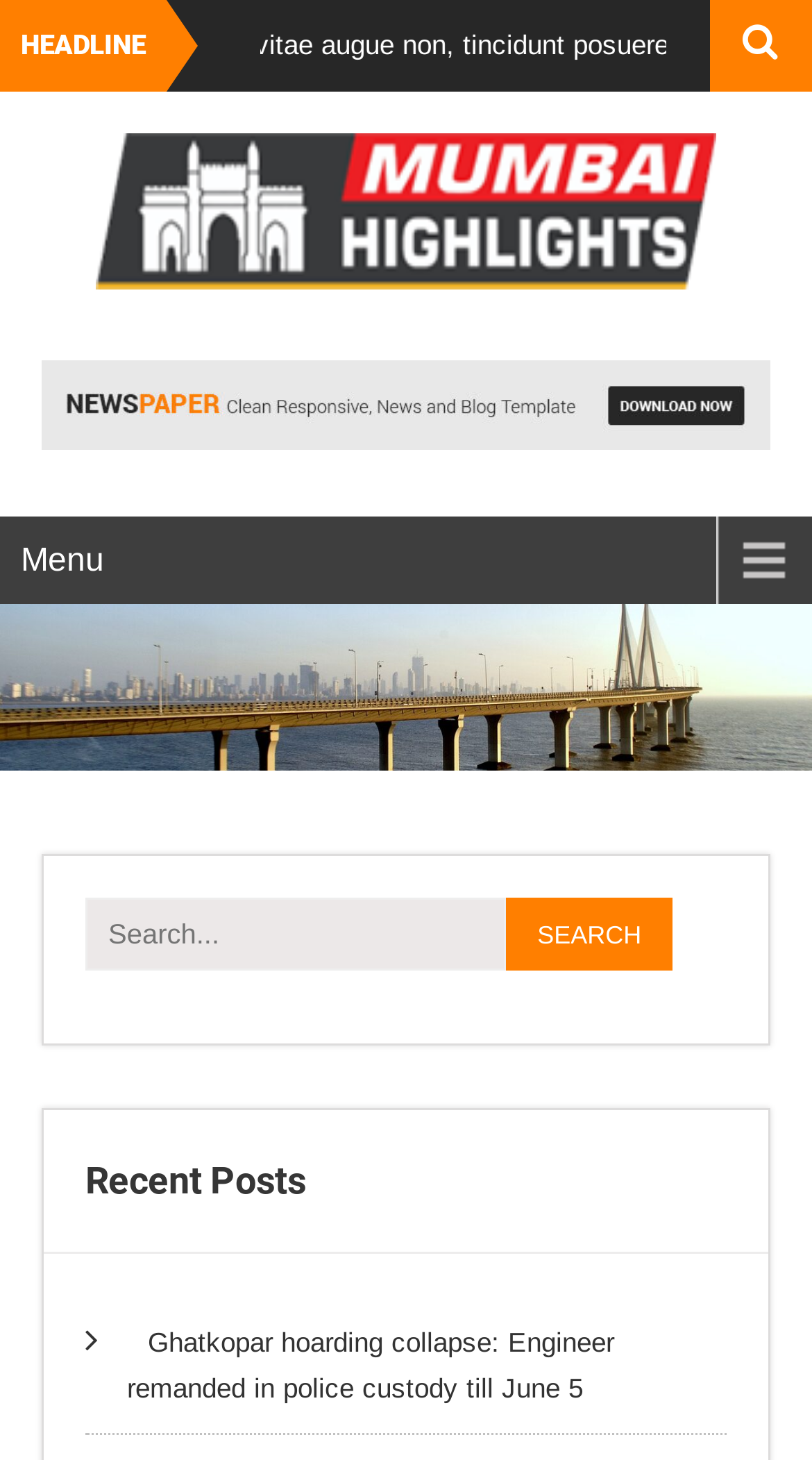Calculate the bounding box coordinates for the UI element based on the following description: "name="s" placeholder="Search..."". Ensure the coordinates are four float numbers between 0 and 1, i.e., [left, top, right, bottom].

[0.105, 0.615, 0.623, 0.665]